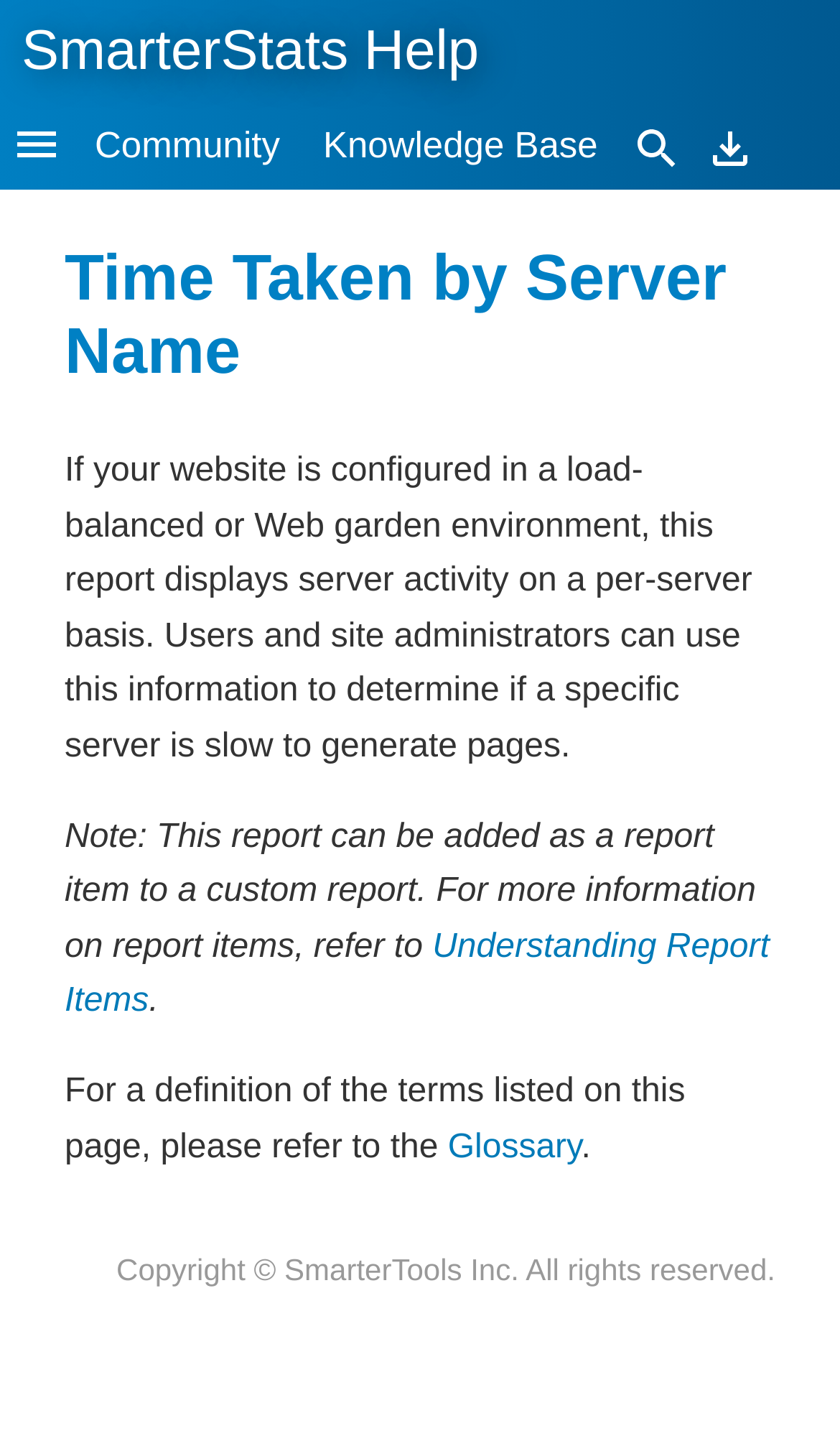Please determine the bounding box coordinates for the UI element described here. Use the format (top-left x, top-left y, bottom-right x, bottom-right y) with values bounded between 0 and 1: parent_node: SmarterStats Help aria-label="Search"

[0.737, 0.071, 0.825, 0.133]